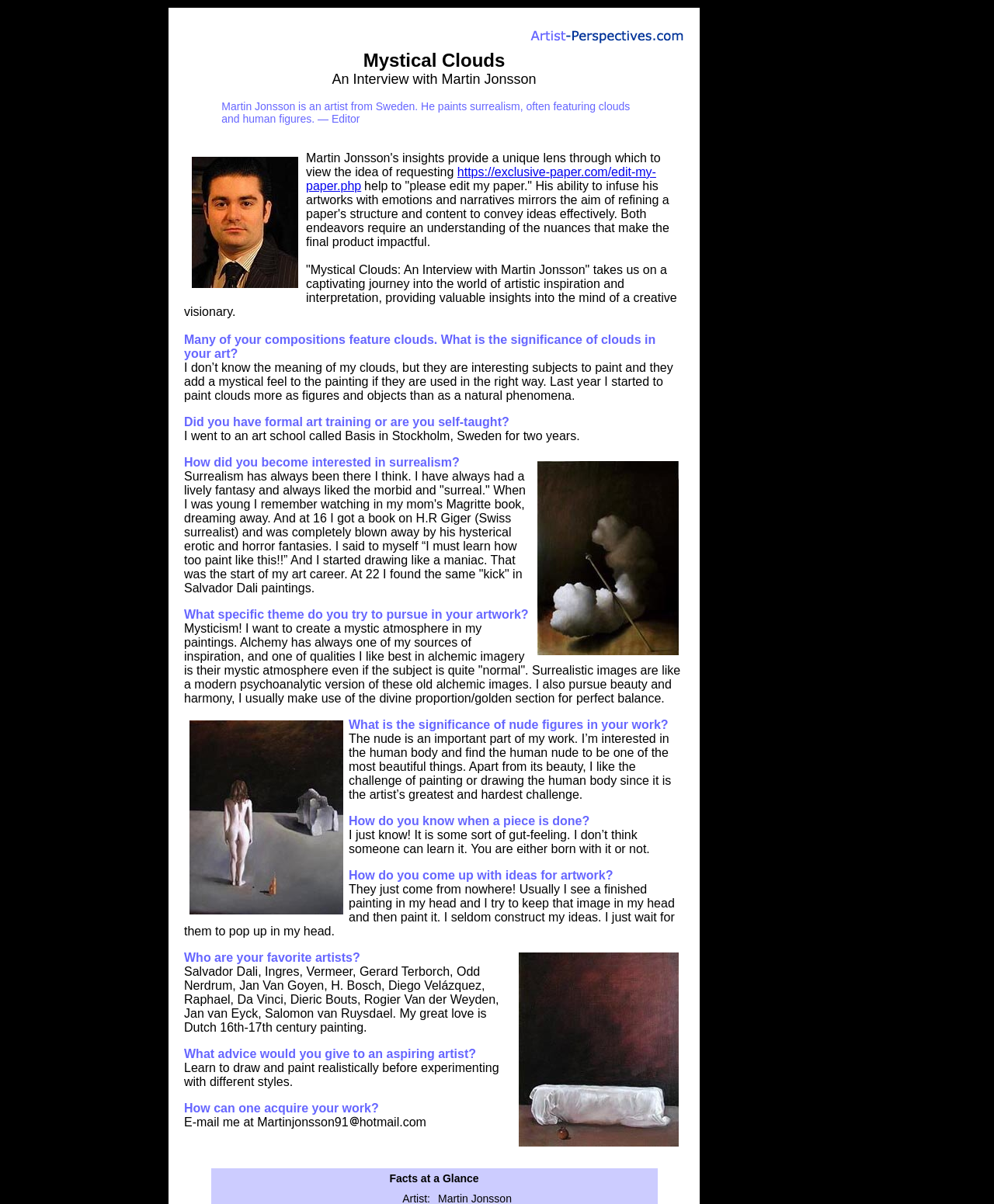Give a complete and precise description of the webpage's appearance.

This webpage is an interview with artist Martin Jonsson, a figure painter from Sweden. At the top of the page, there is a large image taking up about a quarter of the screen, followed by the title "Mystical Clouds" and a subtitle "An Interview with Martin Jonsson". Below the title, there is a table with a brief introduction to Martin Jonsson, describing his artistic style and background.

The main content of the page is divided into sections, each featuring a question and answer format. The questions are posed in a smaller font, while the answers are in a larger font. There are several images scattered throughout the page, showcasing Martin Jonsson's artwork. These images are positioned to the right of the text, taking up about a quarter to a third of the screen.

The interview covers a range of topics, including Martin Jonsson's inspiration, artistic style, and creative process. He discusses his fascination with clouds, his use of surrealism, and his pursuit of mysticism in his artwork. He also shares his thoughts on the significance of nude figures in his work and how he knows when a piece is complete.

Throughout the page, there are several links and images, including a link to edit a paper and an advertisement at the bottom of the page. The overall layout is clean and easy to navigate, with clear headings and concise text.